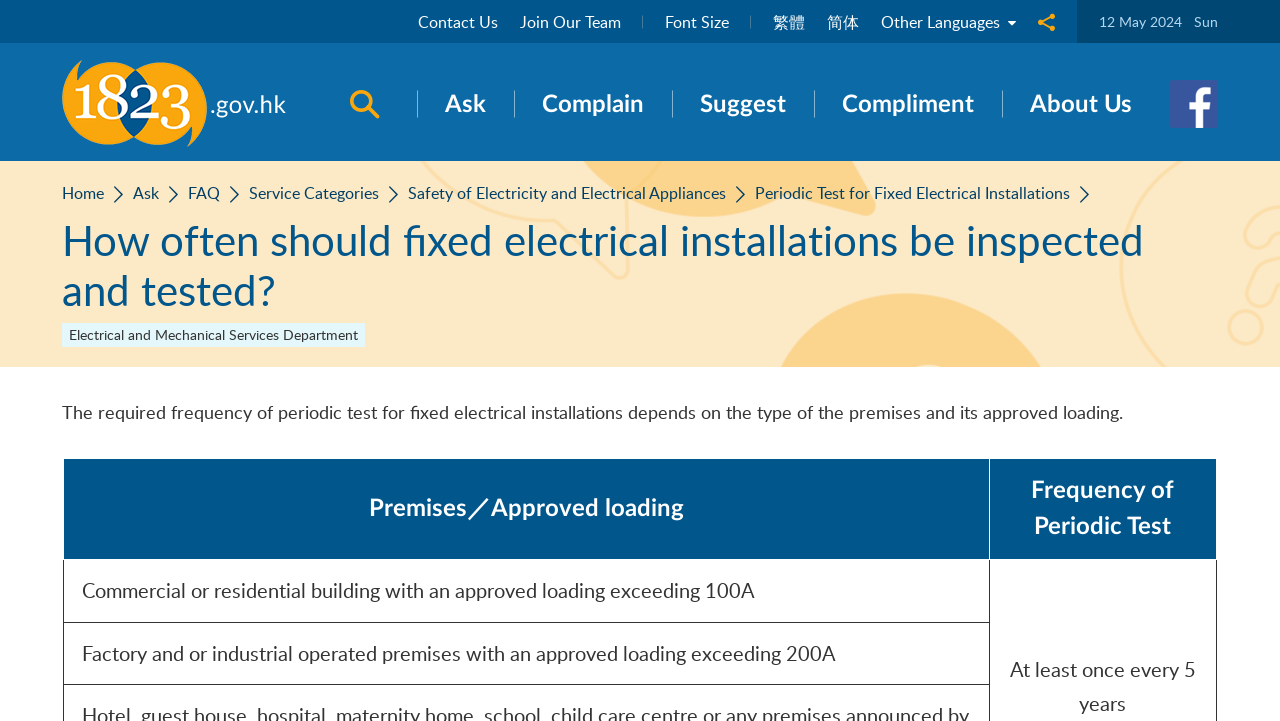Specify the bounding box coordinates (top-left x, top-left y, bottom-right x, bottom-right y) of the UI element in the screenshot that matches this description: parent_node: Open search panel

[0.048, 0.083, 0.223, 0.204]